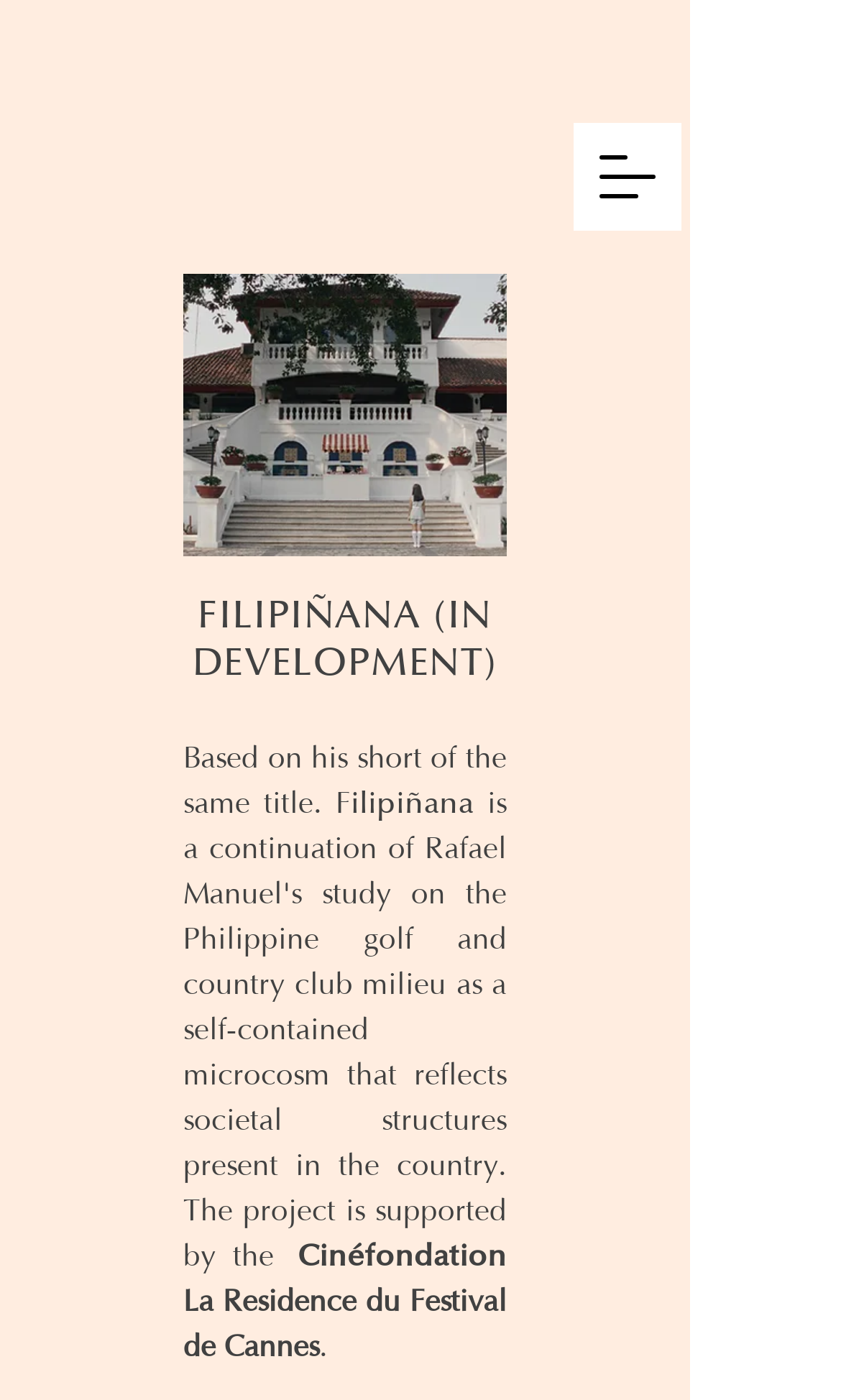Provide a thorough description of the webpage you see.

The webpage appears to be a feature page for a project called "FILIPIÑANA" which is currently in development. At the top right corner, there is a button to open a navigation menu. Below the button, there is a prominent image taking up a significant portion of the page, likely a poster or a screenshot from the project.

To the right of the image, there are several lines of text. The first line reads "FILIPIÑANA (IN DEVELOPMENT)" in a relatively large font size. Below this title, there is a brief description of the project, which starts with "Based on his short of the same title." The text continues on the next line, with the word "ilipiñana" standing out.

Further down, there are two more lines of text. The first one mentions "Cinéfondation" and the second one reads "La Residence du Festival de Cannes" with a period at the end. The period is slightly separated from the rest of the text. Overall, the webpage seems to be providing information about the project "FILIPIÑANA" and its affiliations.